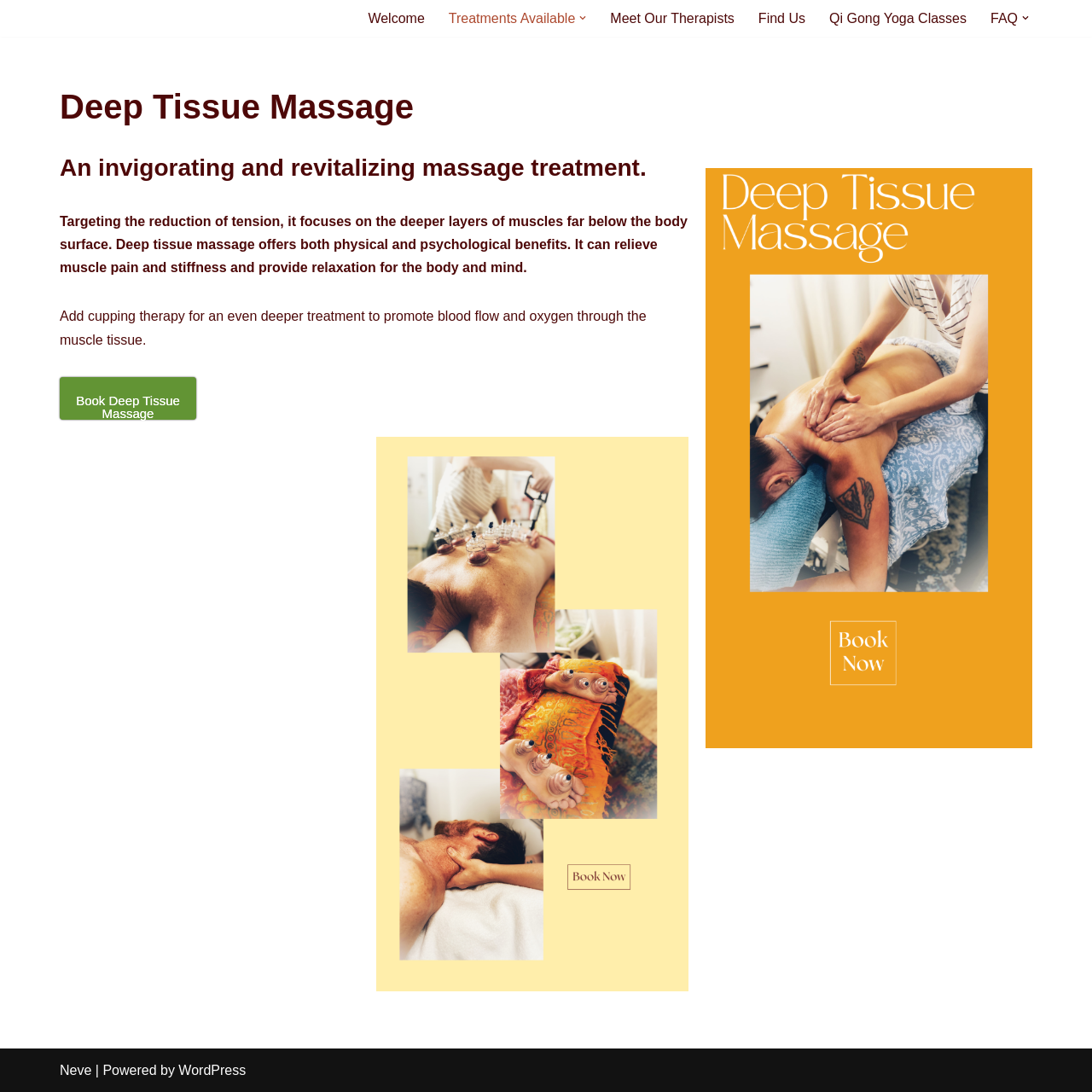What is the purpose of Deep Tissue Massage?
Using the picture, provide a one-word or short phrase answer.

Relieve muscle pain and stiffness